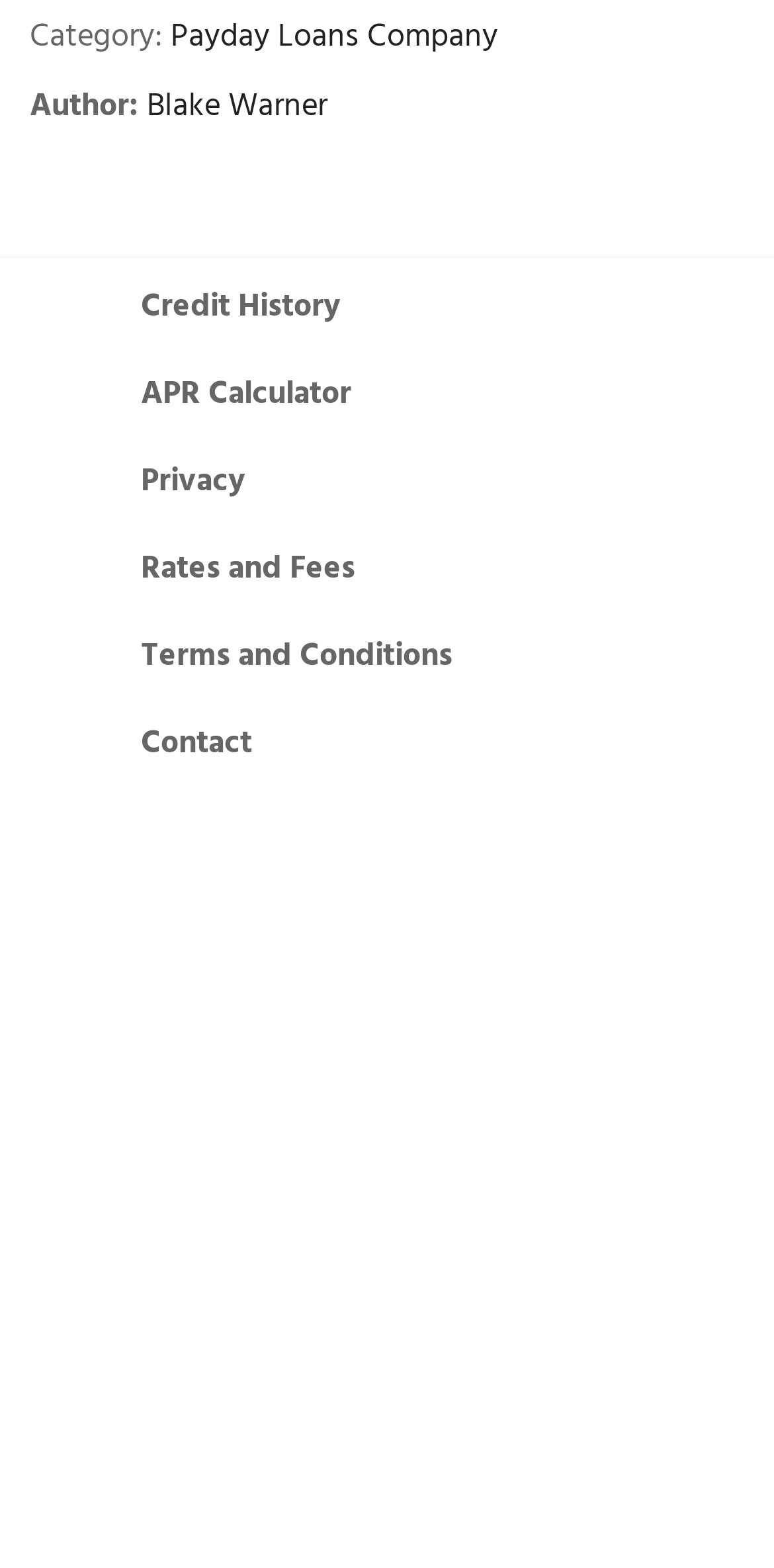Pinpoint the bounding box coordinates of the element to be clicked to execute the instruction: "Learn about Credit History".

[0.144, 0.173, 0.479, 0.218]